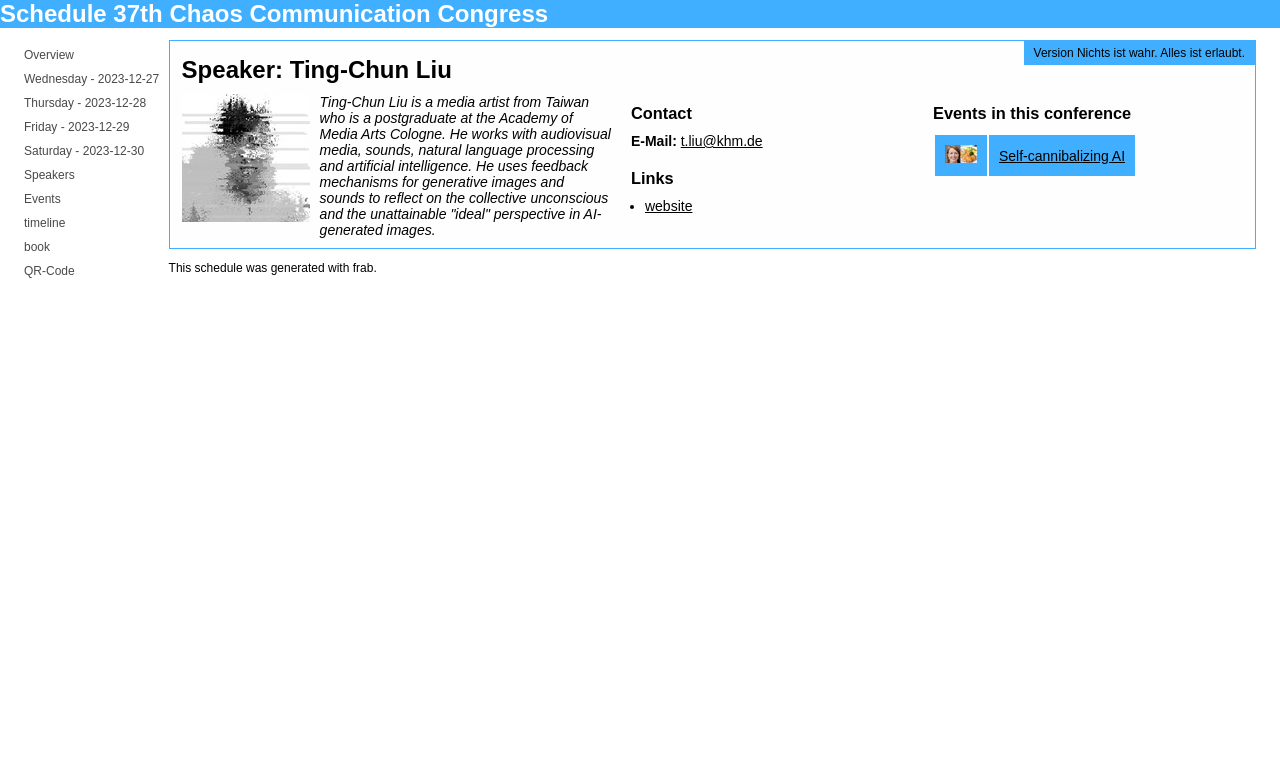Describe the webpage meticulously, covering all significant aspects.

The webpage appears to be a speaker's profile page for Ting-Chun Liu at the 37th Chaos Communication Congress. At the top, there is a heading that displays the title "Schedule 37th Chaos Communication Congress". Below this heading, there are several links to different sections of the schedule, including "Overview", "Wednesday - 2023-12-27", "Thursday - 2023-12-28", and so on.

To the right of these links, there is a quote "Version Nichts ist wahr. Alles ist erlaubt." in a smaller font. Below this quote, there is a heading that displays the speaker's name, "Speaker: Ting-Chun Liu". Next to this heading, there is an image, likely a profile picture of the speaker.

Below the speaker's name, there is a paragraph of text that describes the speaker's background and work. The text explains that Ting-Chun Liu is a media artist from Taiwan who works with audiovisual media, sounds, natural language processing, and artificial intelligence.

Further down the page, there are three sections: "Contact", "Links", and "Events in this conference". The "Contact" section displays the speaker's email address, while the "Links" section has a single link to the speaker's website. The "Events in this conference" section displays a table with a single row, which contains an image and a link to an event titled "Self-cannibalizing AI".

At the very bottom of the page, there is a note that explains how the schedule was generated, with a link to the tool "frab" used to generate it.